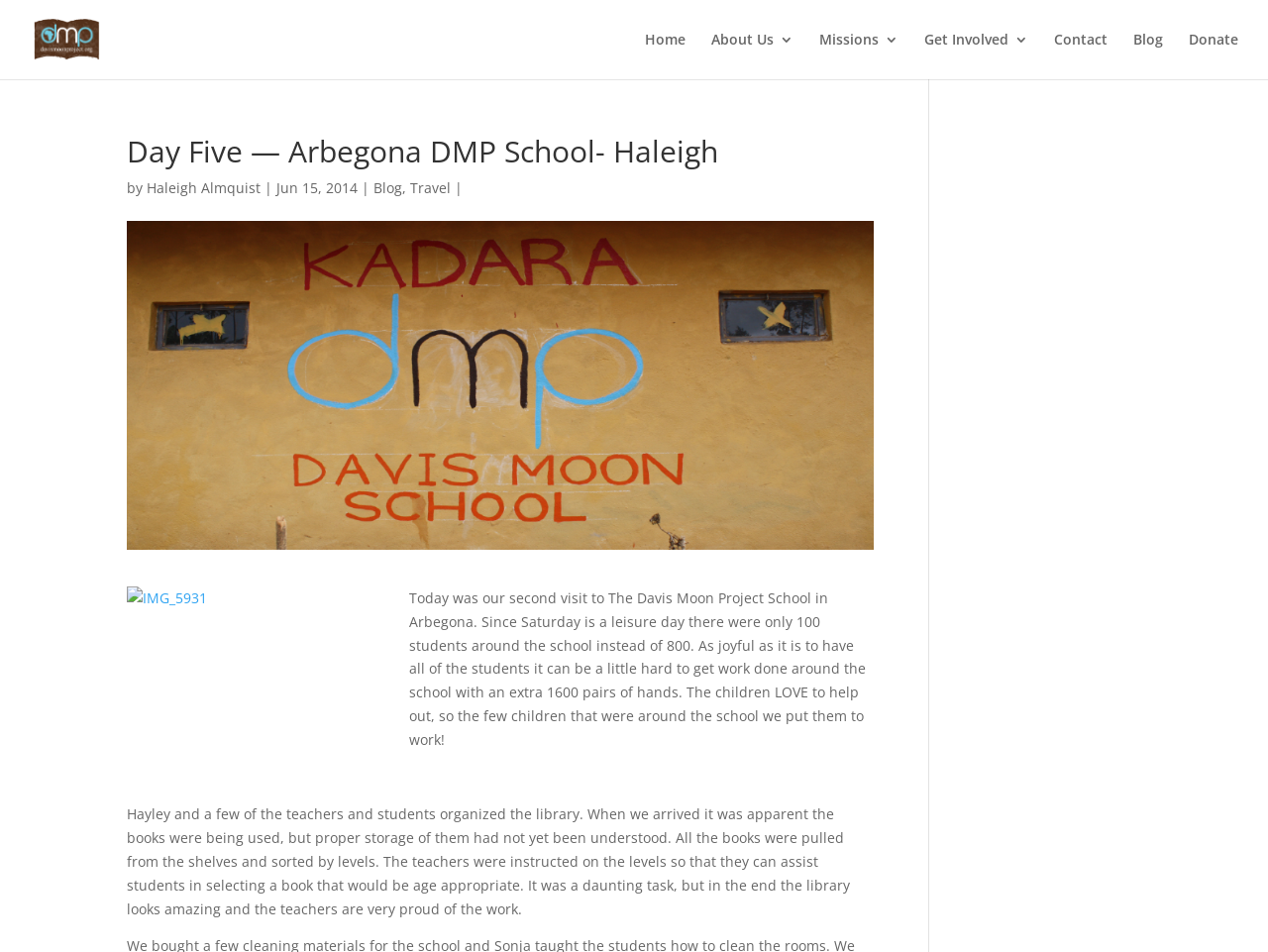Analyze the image and provide a detailed answer to the question: What is the purpose of sorting books by levels in the library?

I found the answer by reading the article, which states 'The teachers were instructed on the levels so that they can assist students in selecting a book that would be age appropriate.' This implies that the purpose of sorting books by levels is to help students choose books that are suitable for their age.